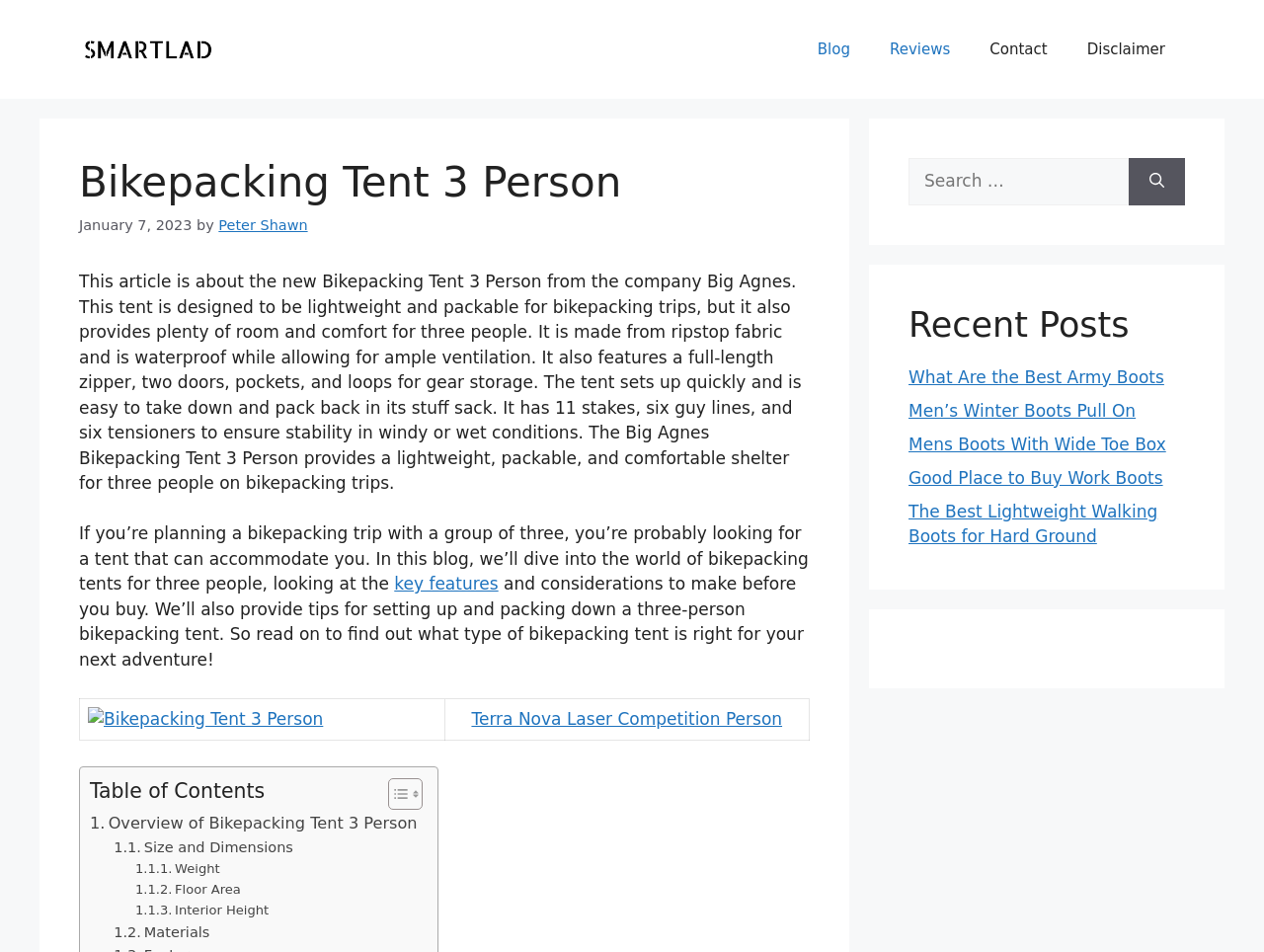What is the primary heading on this webpage?

Bikepacking Tent 3 Person